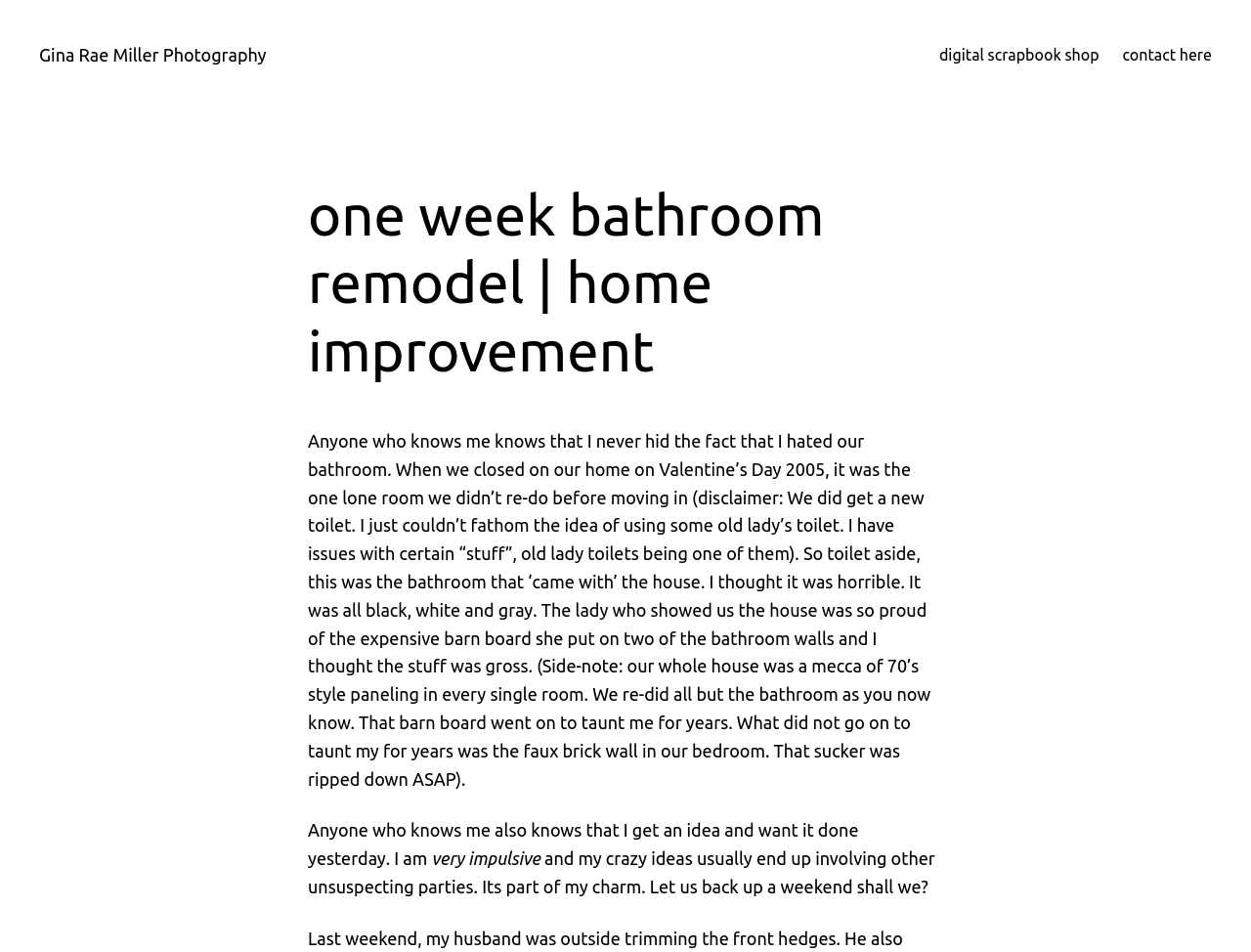Identify the main title of the webpage and generate its text content.

one week bathroom remodel | home improvement